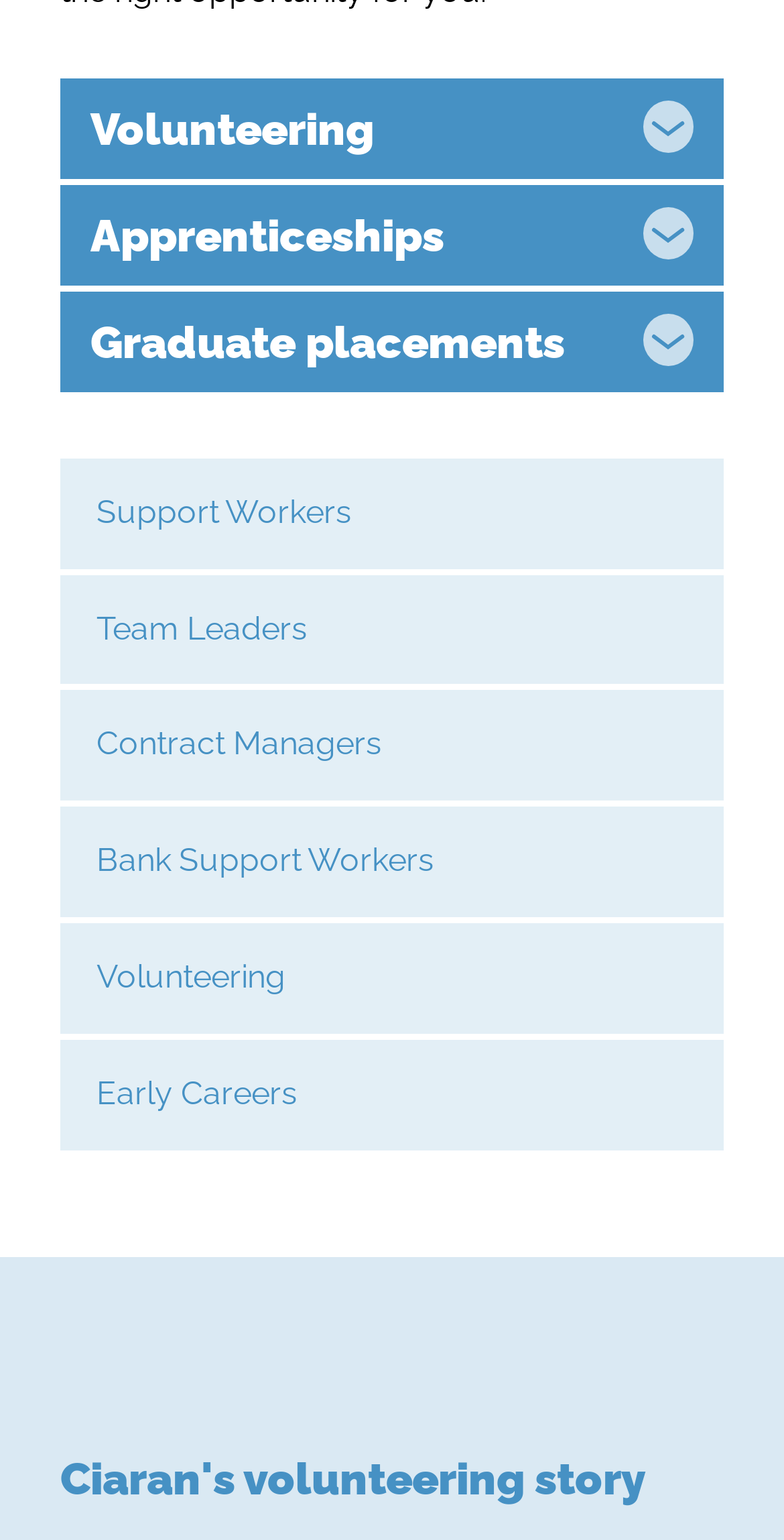Can you find the bounding box coordinates for the element to click on to achieve the instruction: "Read Ciaran's volunteering story"?

[0.077, 0.942, 0.923, 0.977]